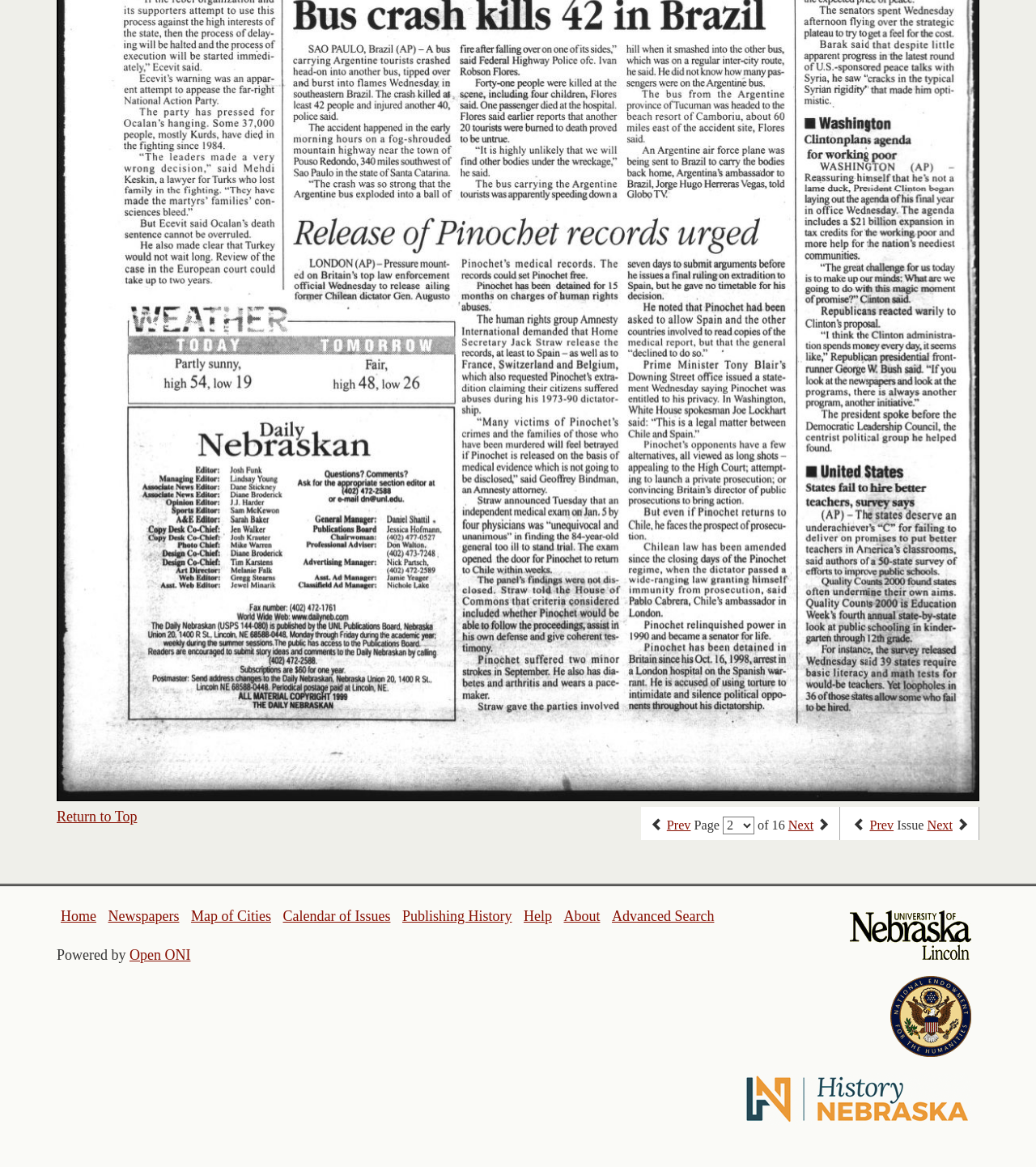Kindly determine the bounding box coordinates for the clickable area to achieve the given instruction: "go to home".

[0.059, 0.778, 0.093, 0.792]